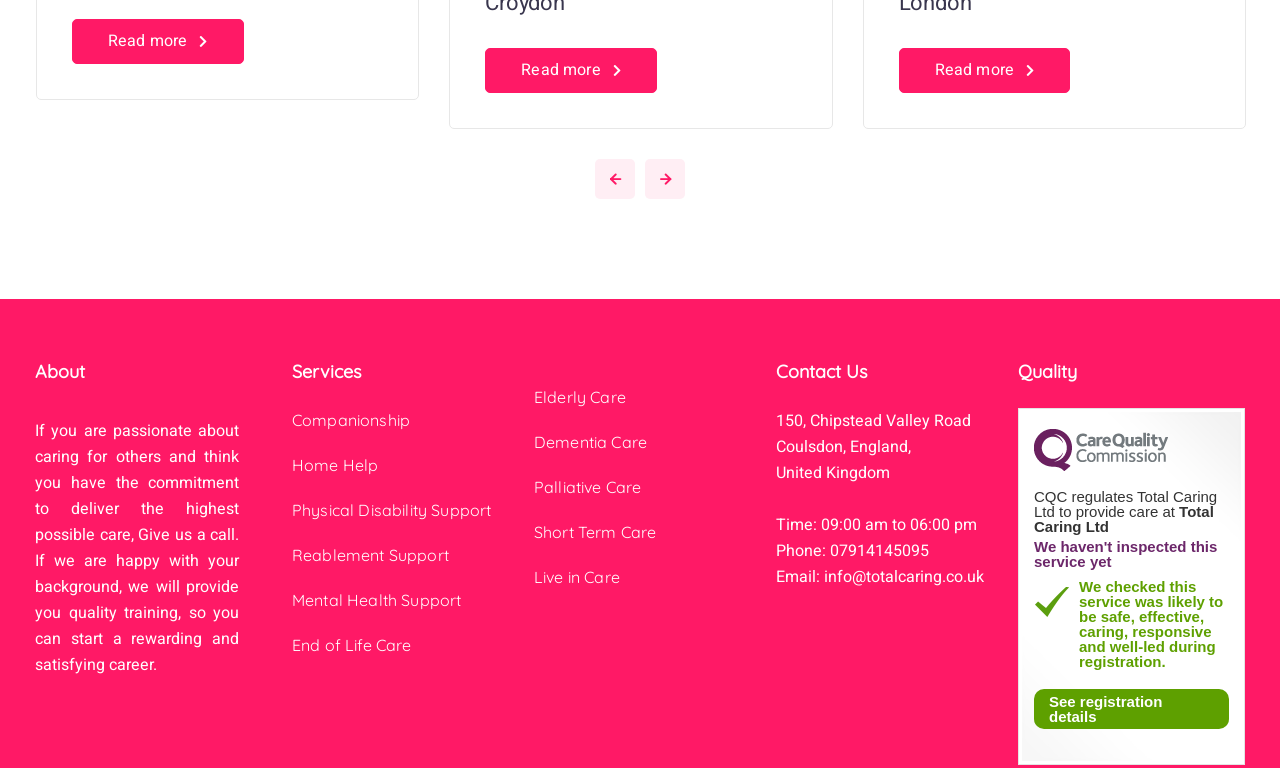Provide the bounding box coordinates for the area that should be clicked to complete the instruction: "Read more about the company".

[0.056, 0.025, 0.19, 0.084]